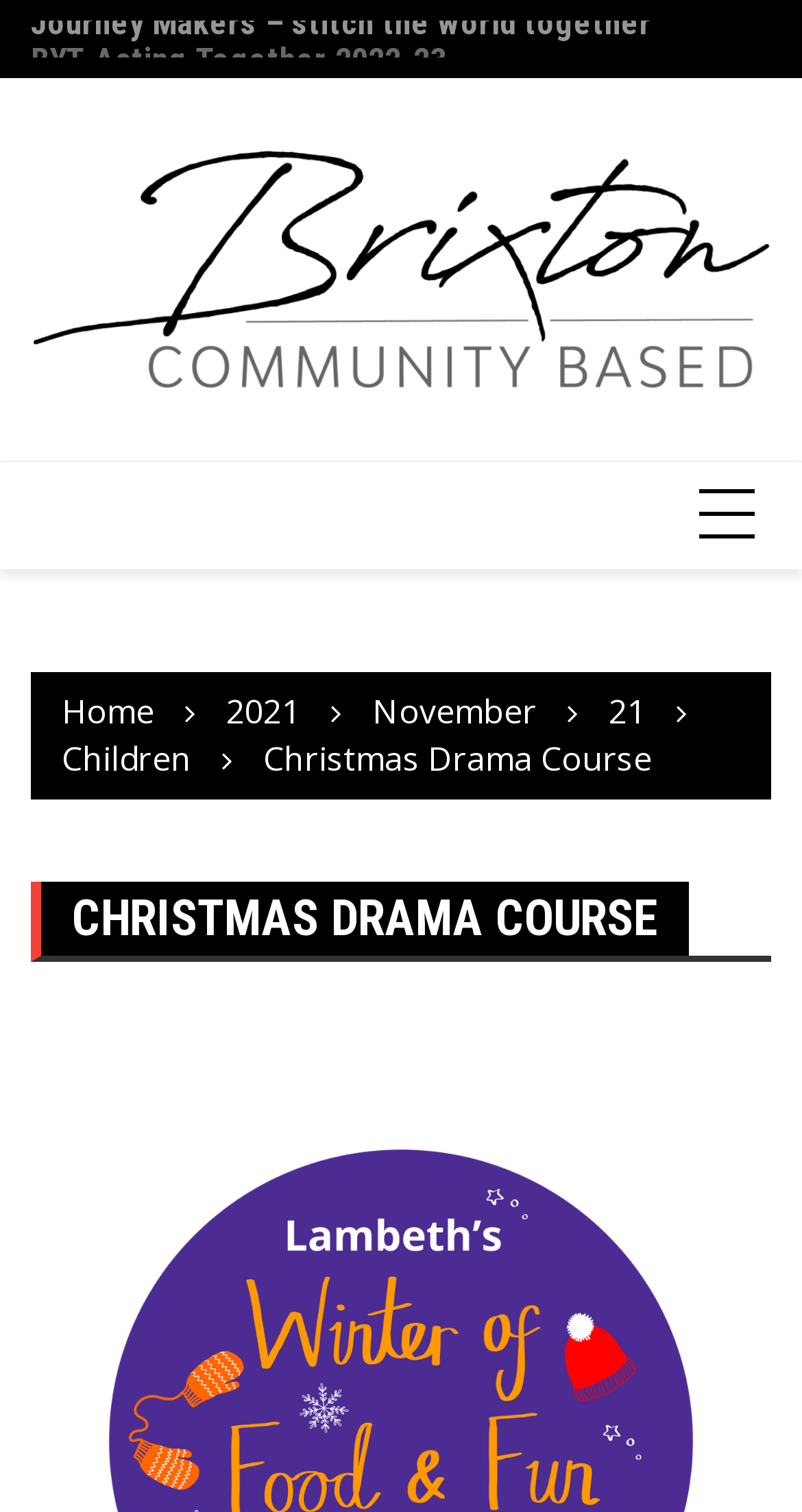Highlight the bounding box coordinates of the element that should be clicked to carry out the following instruction: "Go to the Home page". The coordinates must be given as four float numbers ranging from 0 to 1, i.e., [left, top, right, bottom].

[0.077, 0.456, 0.192, 0.485]